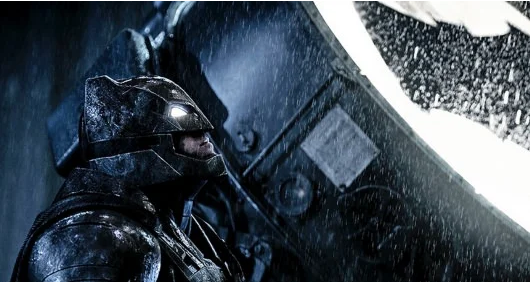Please give a concise answer to this question using a single word or phrase: 
What is the mood of the image?

Somber